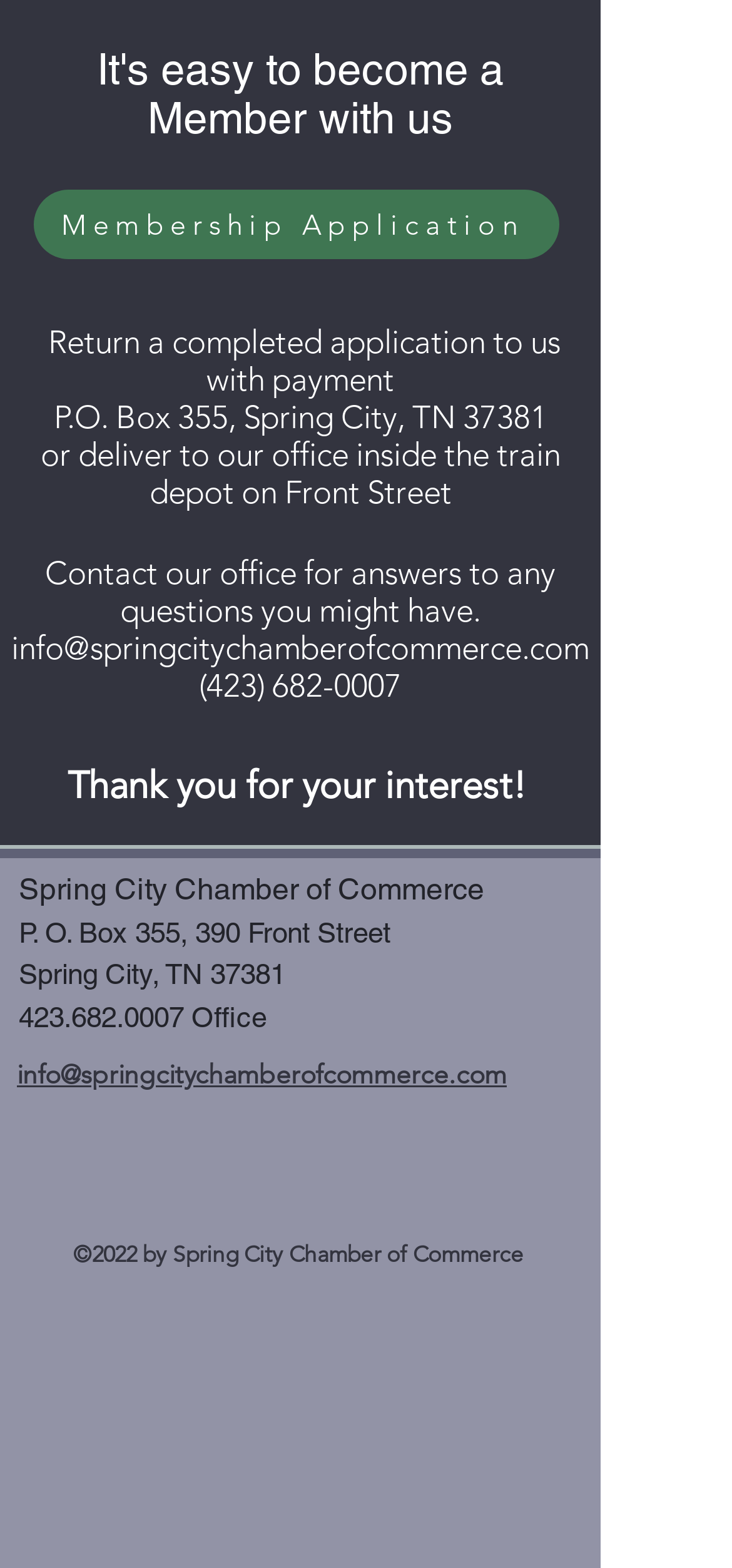What is the email address to contact the office?
Give a single word or phrase as your answer by examining the image.

info@springcitychamberofcommerce.com